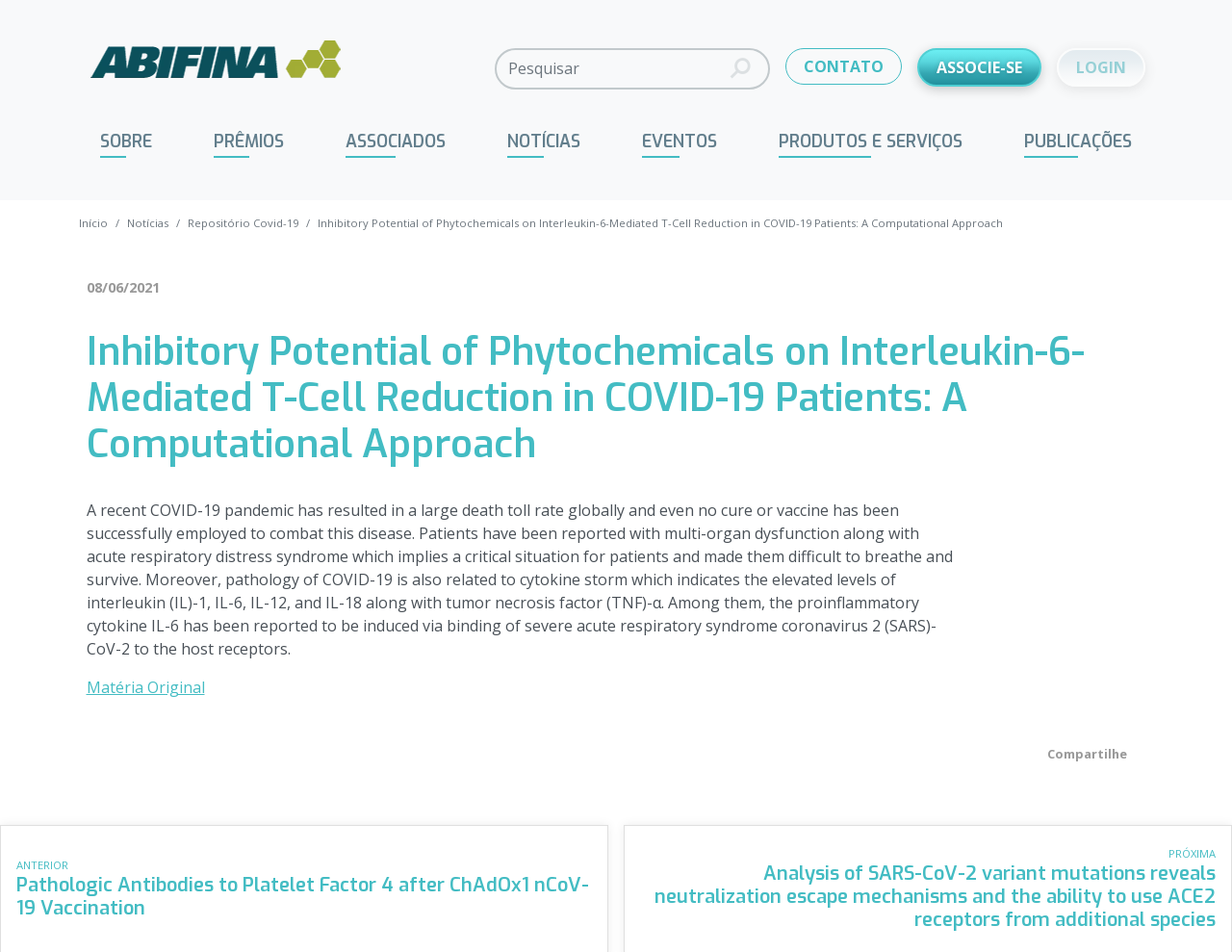Give a one-word or one-phrase response to the question: 
How many navigation links are in the breadcrumb?

4